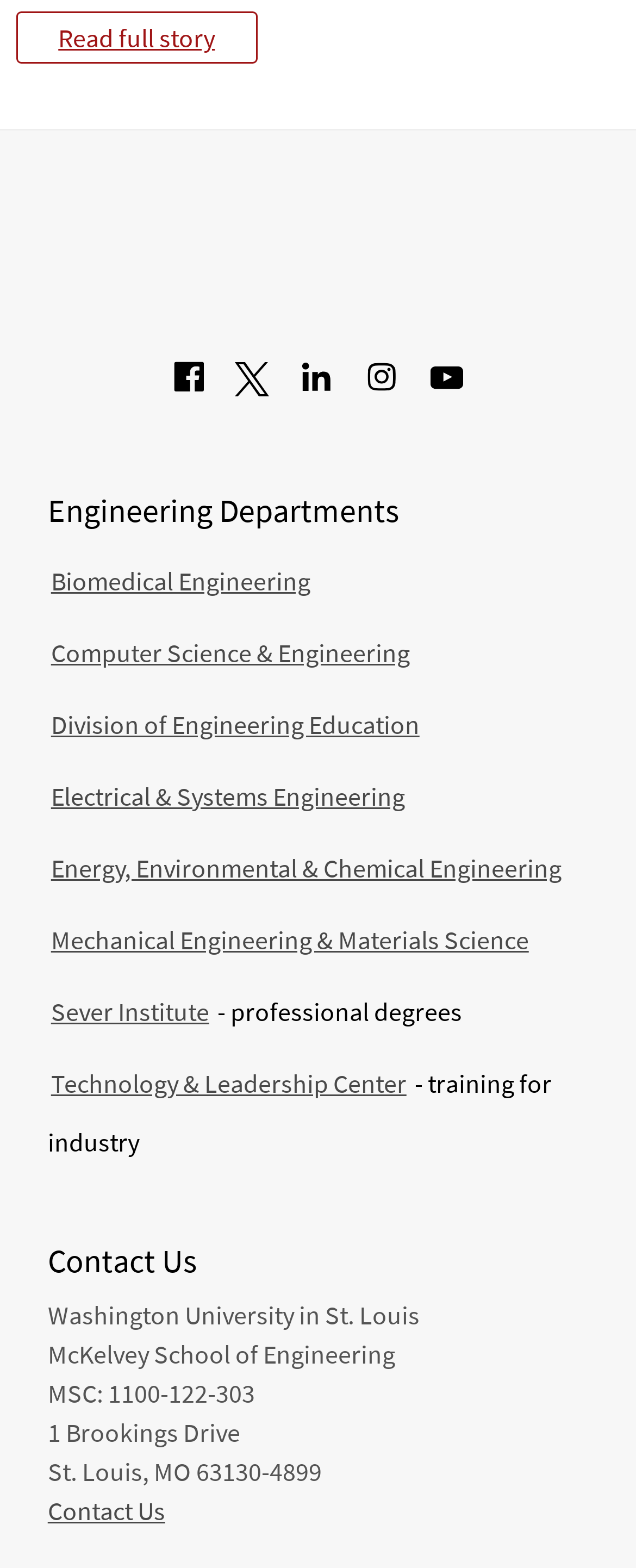Bounding box coordinates must be specified in the format (top-left x, top-left y, bottom-right x, bottom-right y). All values should be floating point numbers between 0 and 1. What are the bounding box coordinates of the UI element described as: Contact Us

[0.075, 0.952, 0.26, 0.973]